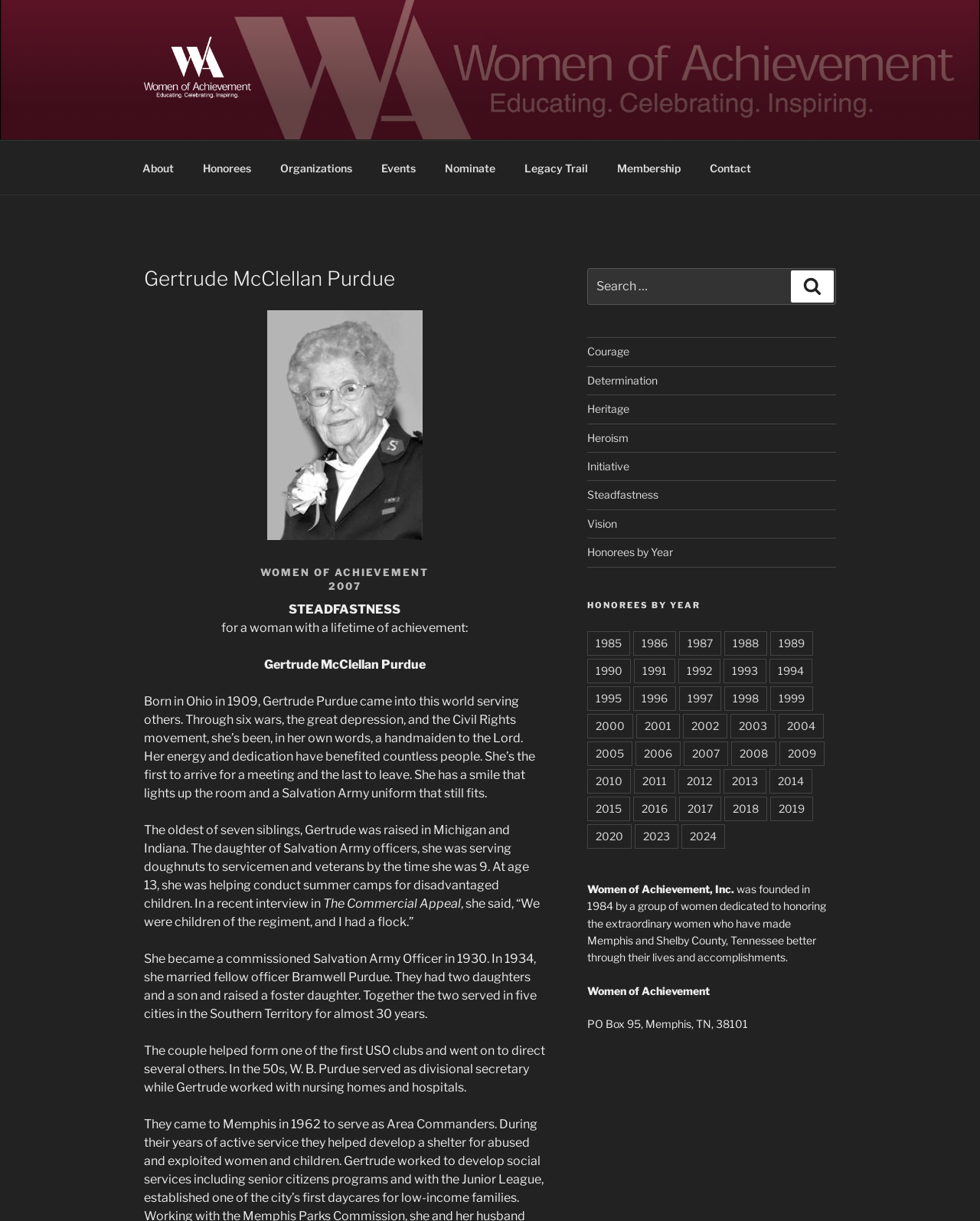How many years are listed in the 'Honorees by Year' section?
From the details in the image, provide a complete and detailed answer to the question.

By examining the 'Honorees by Year' section, I count 39 links to different years, ranging from 1985 to 2024.